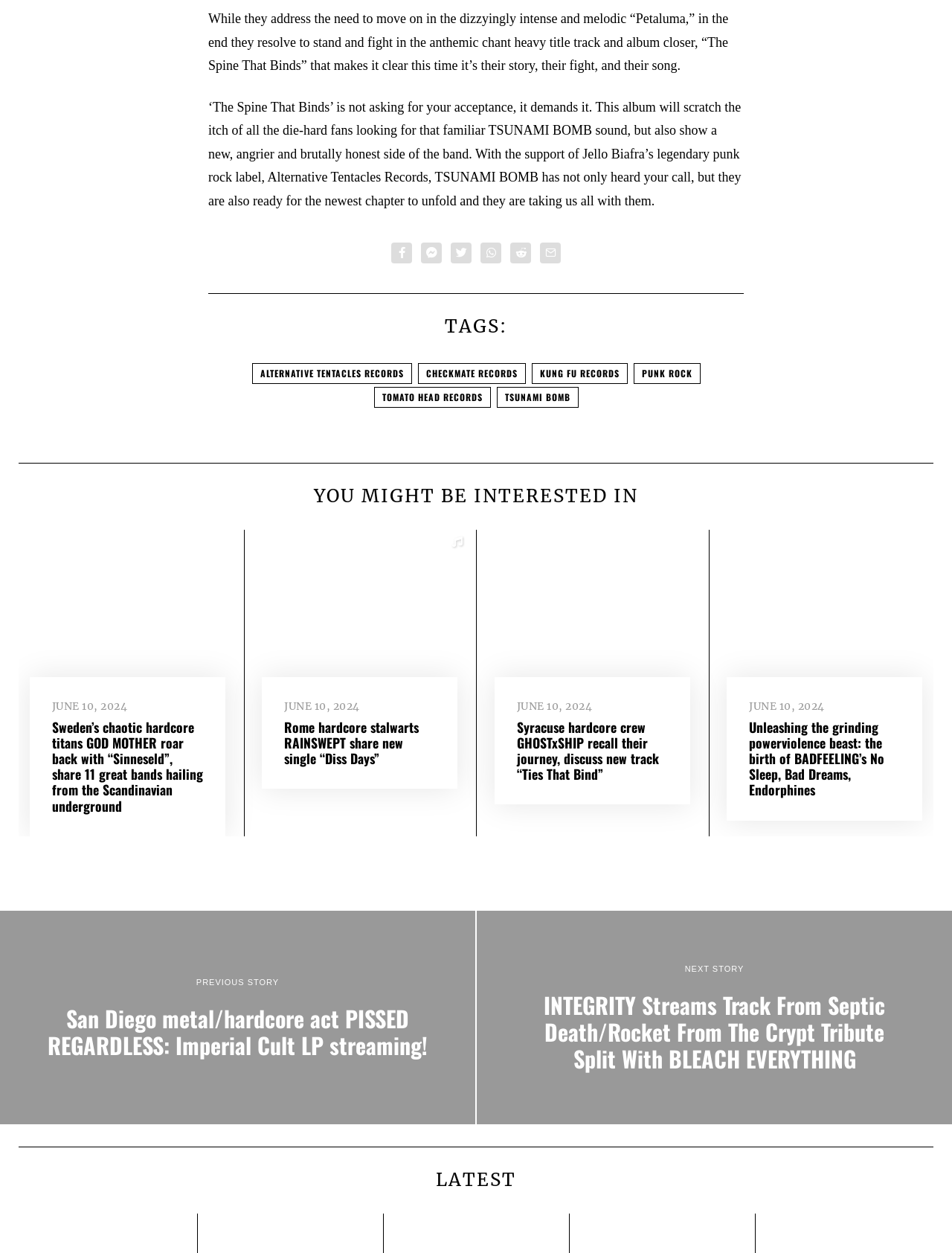Predict the bounding box of the UI element that fits this description: "Alternative Tentacles Records".

[0.264, 0.29, 0.432, 0.307]